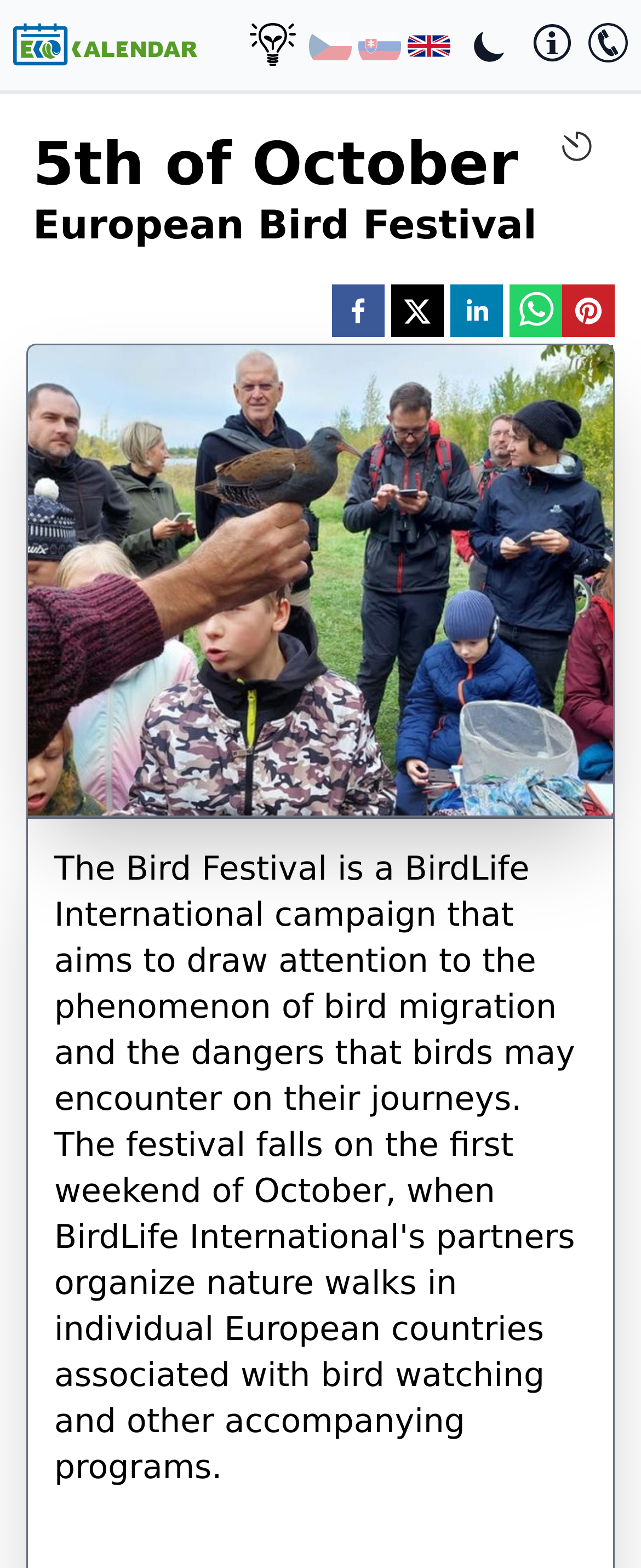Please determine the bounding box coordinates of the element's region to click in order to carry out the following instruction: "Submit the form". The coordinates should be four float numbers between 0 and 1, i.e., [left, top, right, bottom].

None